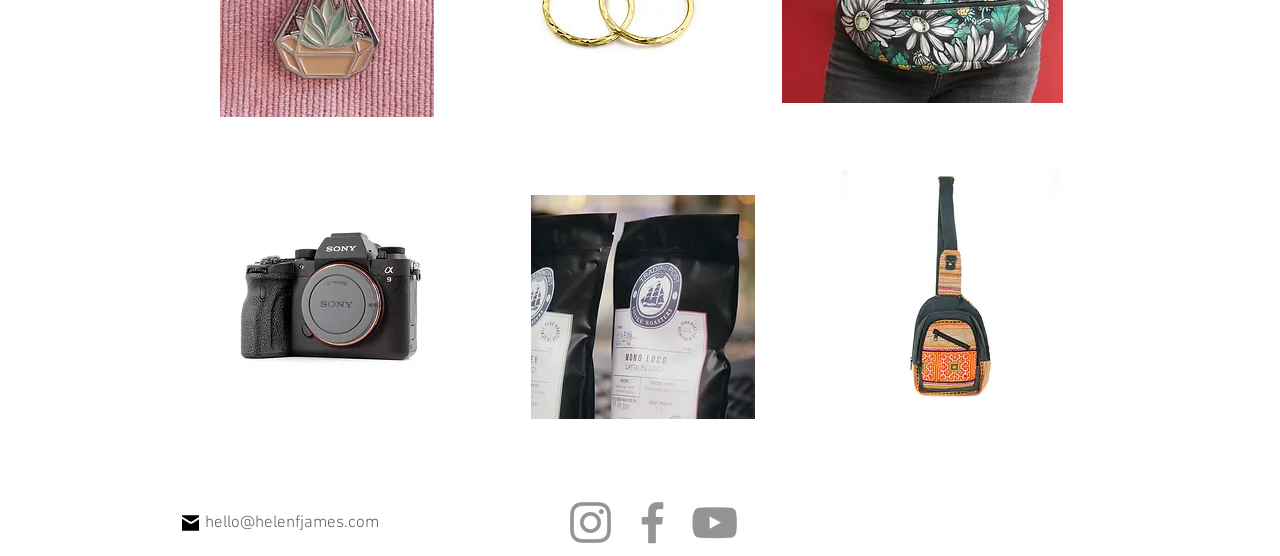What is the type of content in the 'contentinfo' element?
Provide a concise answer using a single word or phrase based on the image.

Footer